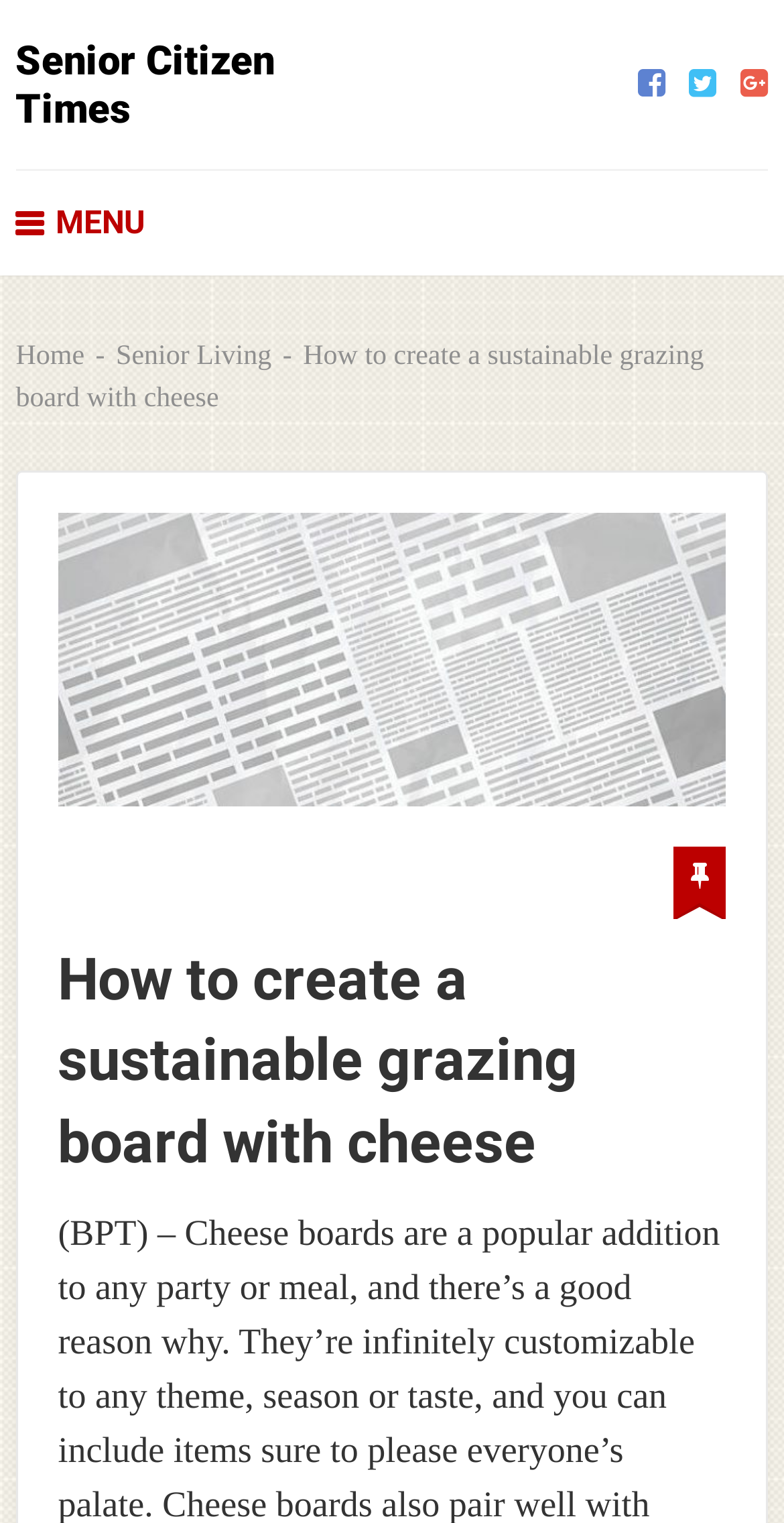Give a one-word or short phrase answer to the question: 
What is the category of the current article?

Senior Living